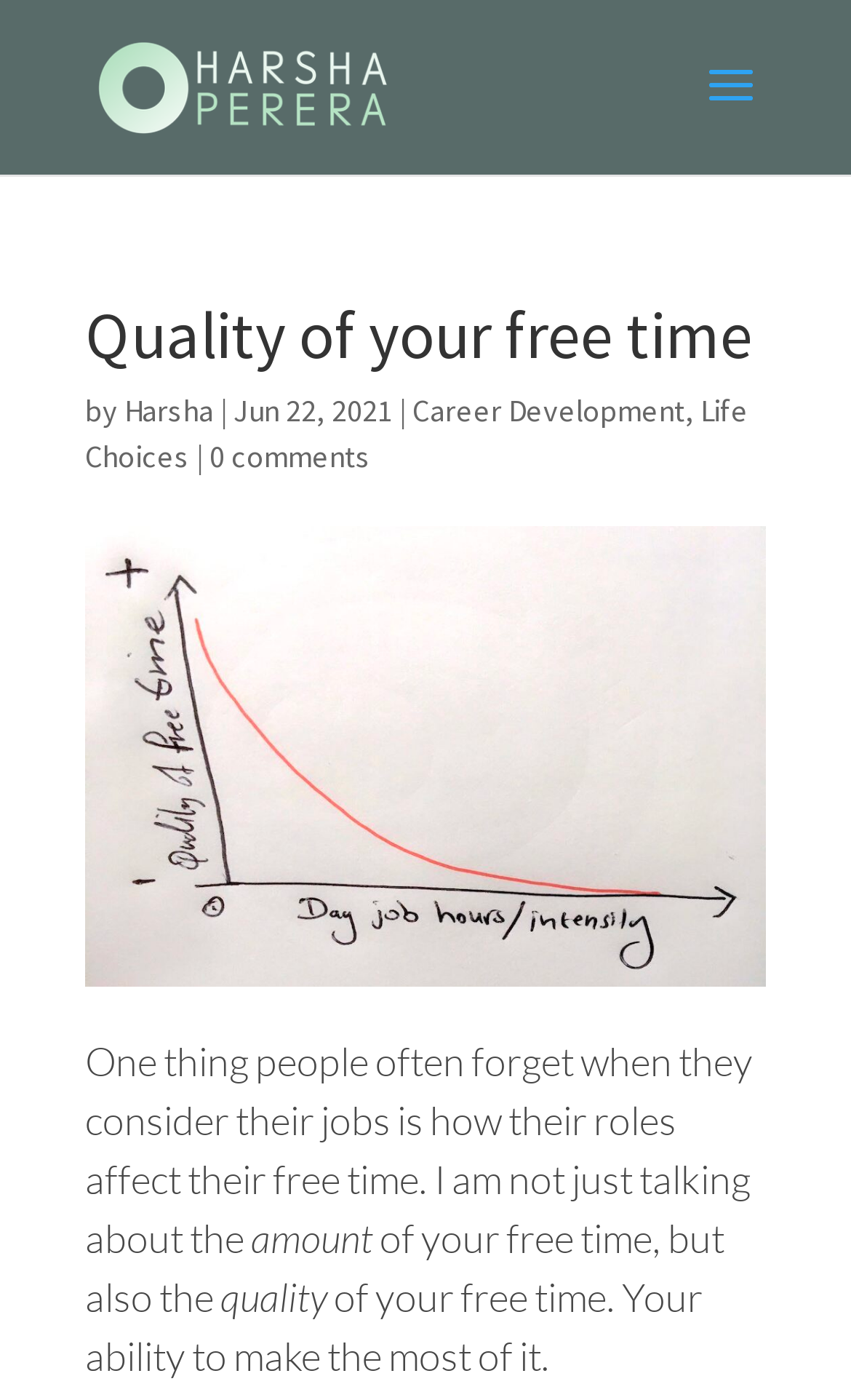How many comments does the article have?
Based on the screenshot, answer the question with a single word or phrase.

0 comments